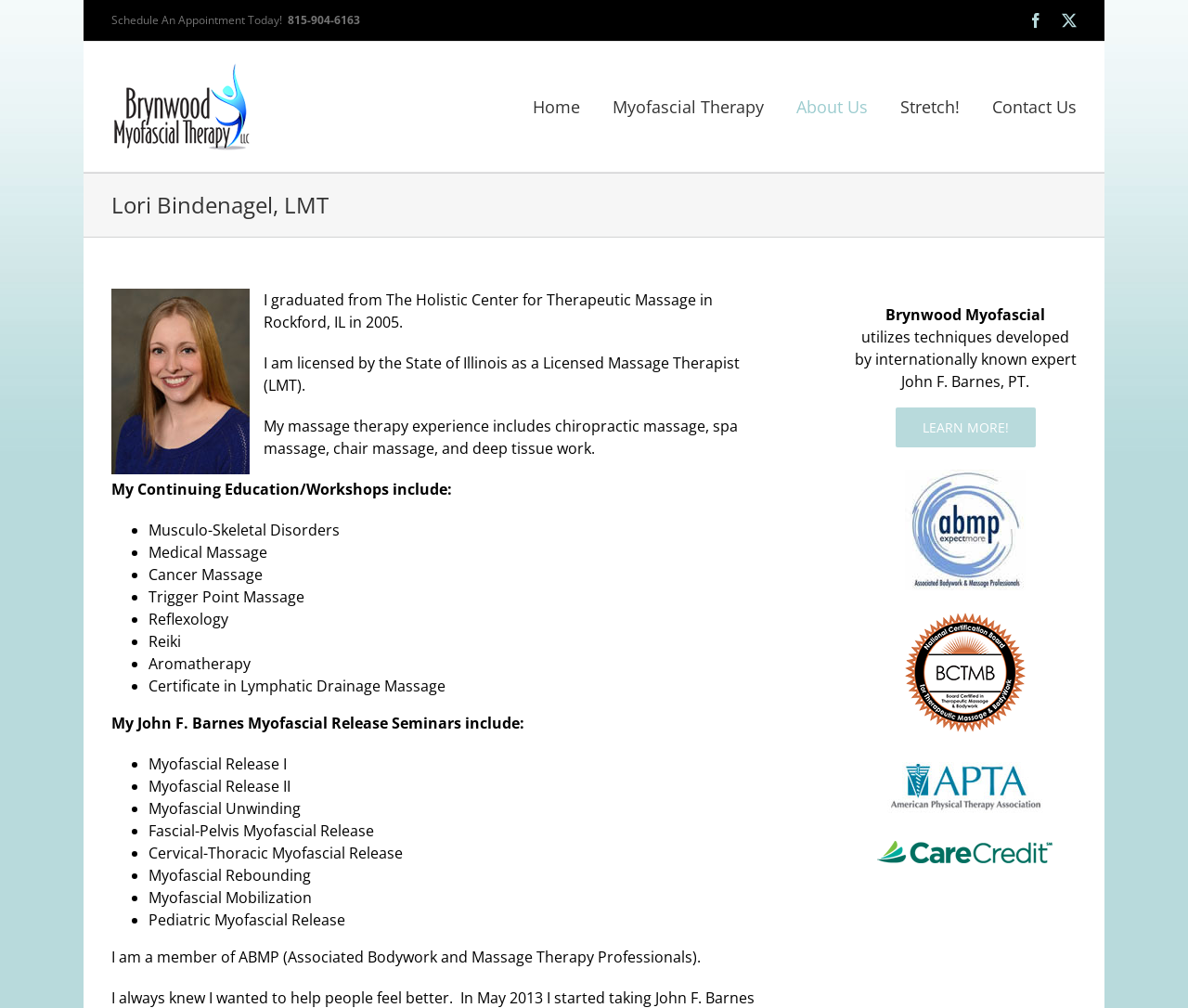Write an exhaustive caption that covers the webpage's main aspects.

This webpage is about Lori Bindenagel, a Licensed Massage Therapist (LMT) based in Rockford, IL. At the top of the page, there is a logo of Brynwood Myofascial Rockford, IL, accompanied by a navigation menu with links to different sections of the website, including Home, Myofascial Therapy, About Us, Stretch!, and Contact Us.

Below the navigation menu, there is a page title bar with a heading that reads "Lori Bindenagel, LMT". Next to the heading, there is an image, followed by a brief introduction to Lori's background, including her education and licensure.

The main content of the page is divided into sections, with headings and bullet points. The first section describes Lori's massage therapy experience, including chiropractic massage, spa massage, chair massage, and deep tissue work. The next section lists her continuing education and workshops, which include various types of massage therapy, such as Musculo-Skeletal Disorders, Medical Massage, and Cancer Massage.

Further down the page, there is a section about Lori's John F. Barnes Myofascial Release Seminars, which lists the different seminars she has attended, including Myofascial Release I, Myofascial Release II, and Myofascial Unwinding. The page also mentions that Lori is a member of ABMP (Associated Bodywork and Massage Therapy Professionals).

On the right side of the page, there is a complementary section with a heading that reads "Brynwood Myofascial" and a brief description of the techniques used, developed by John F. Barnes, PT. There is also a "LEARN MORE!" link and several images scattered throughout this section.

At the top-right corner of the page, there are social media links, including Facebook, and a phone number to schedule an appointment.